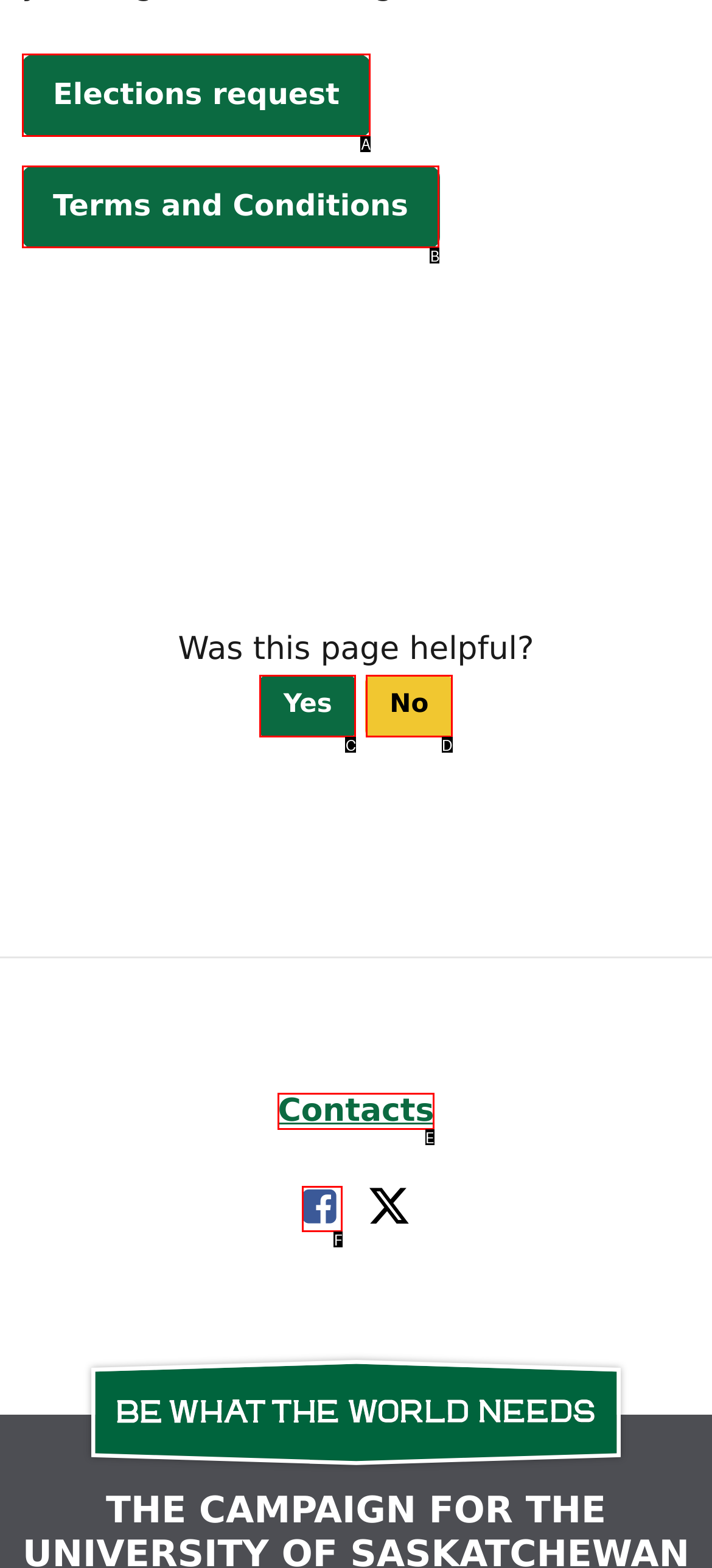Please identify the UI element that matches the description: Elections request
Respond with the letter of the correct option.

A